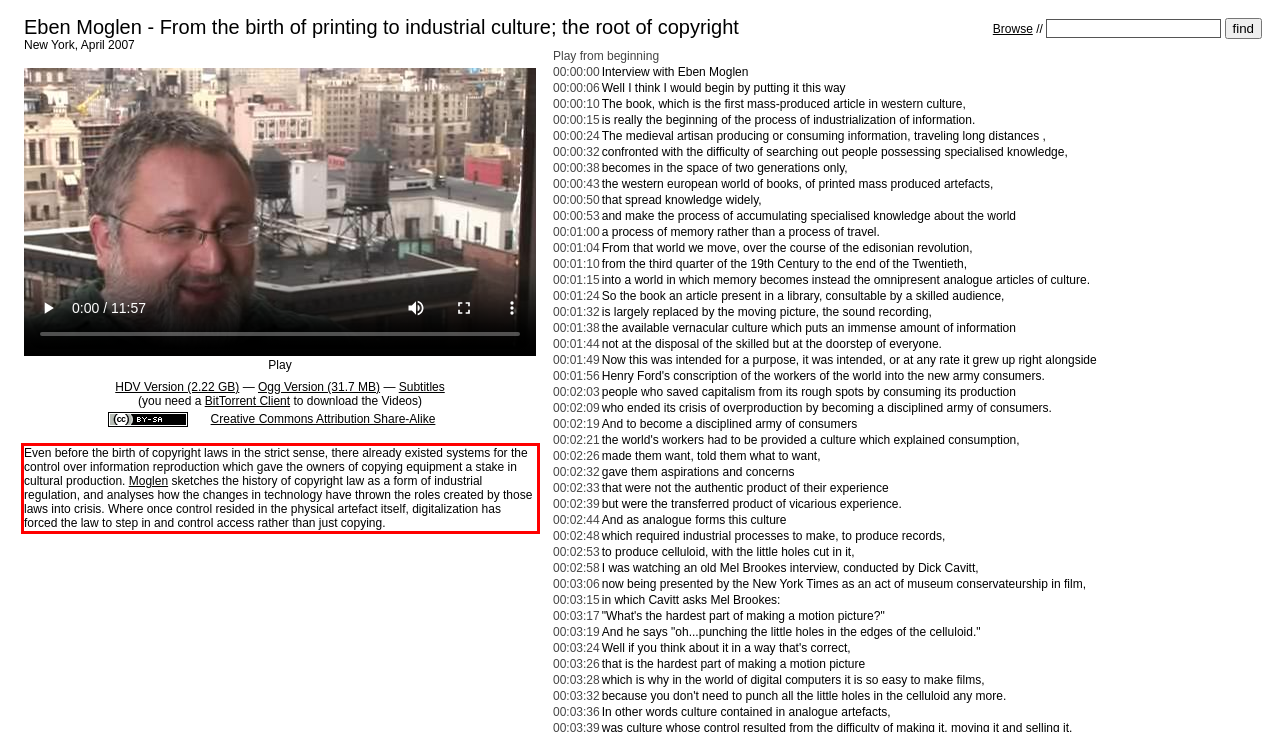From the given screenshot of a webpage, identify the red bounding box and extract the text content within it.

Even before the birth of copyright laws in the strict sense, there already existed systems for the control over information reproduction which gave the owners of copying equipment a stake in cultural production. Moglen sketches the history of copyright law as a form of industrial regulation, and analyses how the changes in technology have thrown the roles created by those laws into crisis. Where once control resided in the physical artefact itself, digitalization has forced the law to step in and control access rather than just copying.